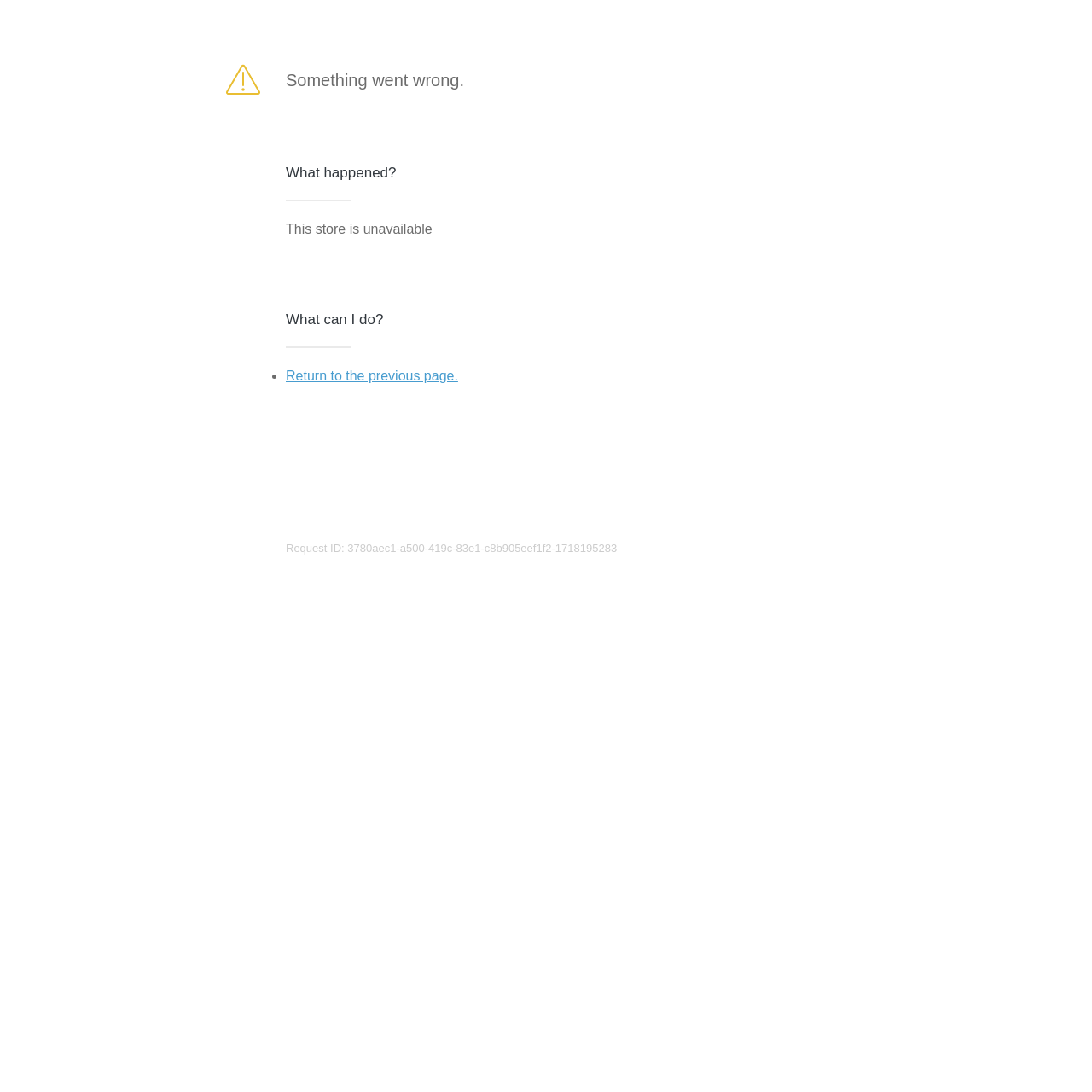What is the vertical position of the 'What happened?' heading?
Please ensure your answer to the question is detailed and covers all necessary aspects.

By comparing the y1 and y2 coordinates of the 'What happened?' and 'What can I do?' headings, I determined that 'What happened?' is above 'What can I do?' vertically.